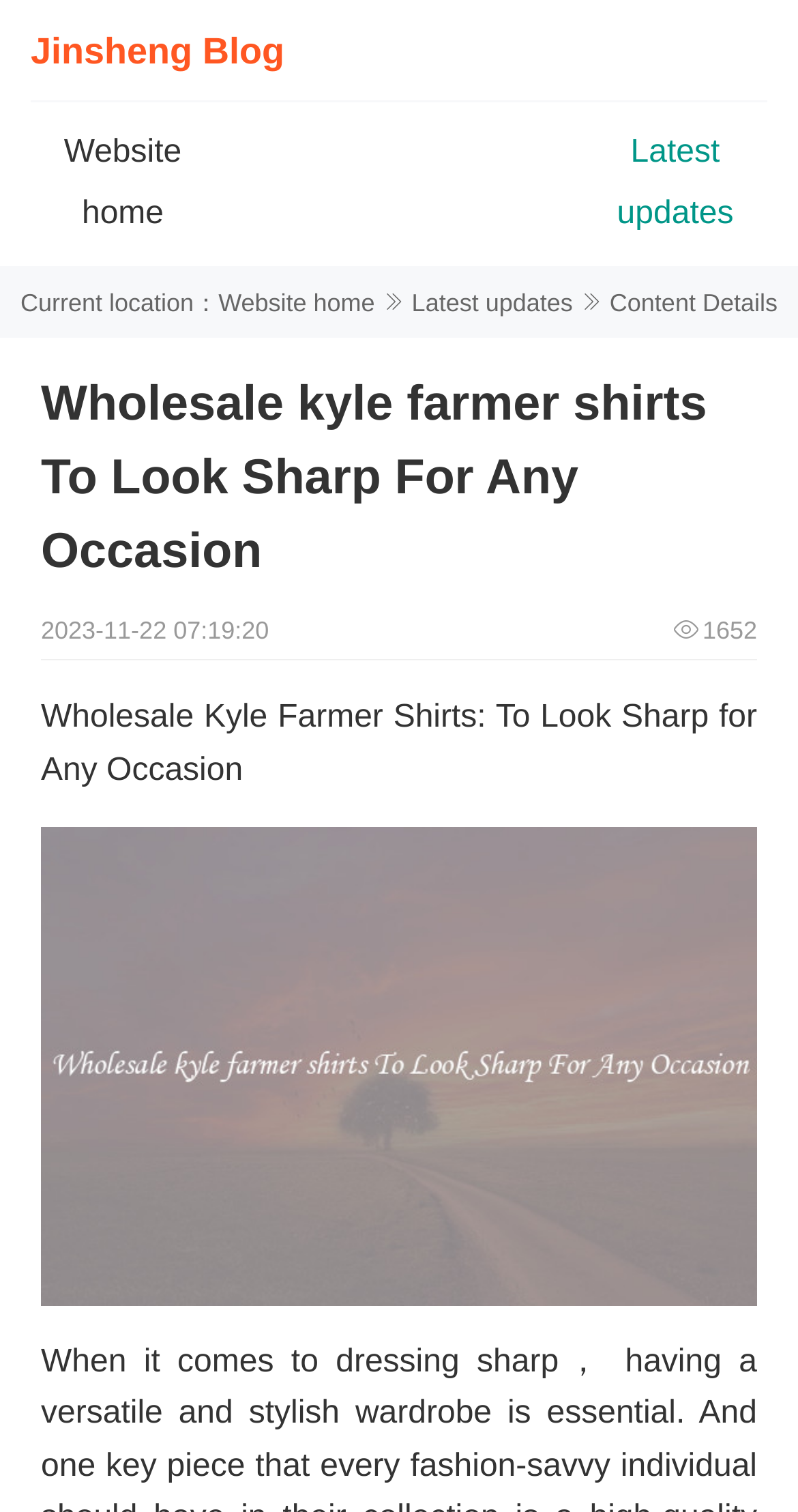What is the main topic of the article?
Based on the image, give a one-word or short phrase answer.

Kyle Farmer Shirts